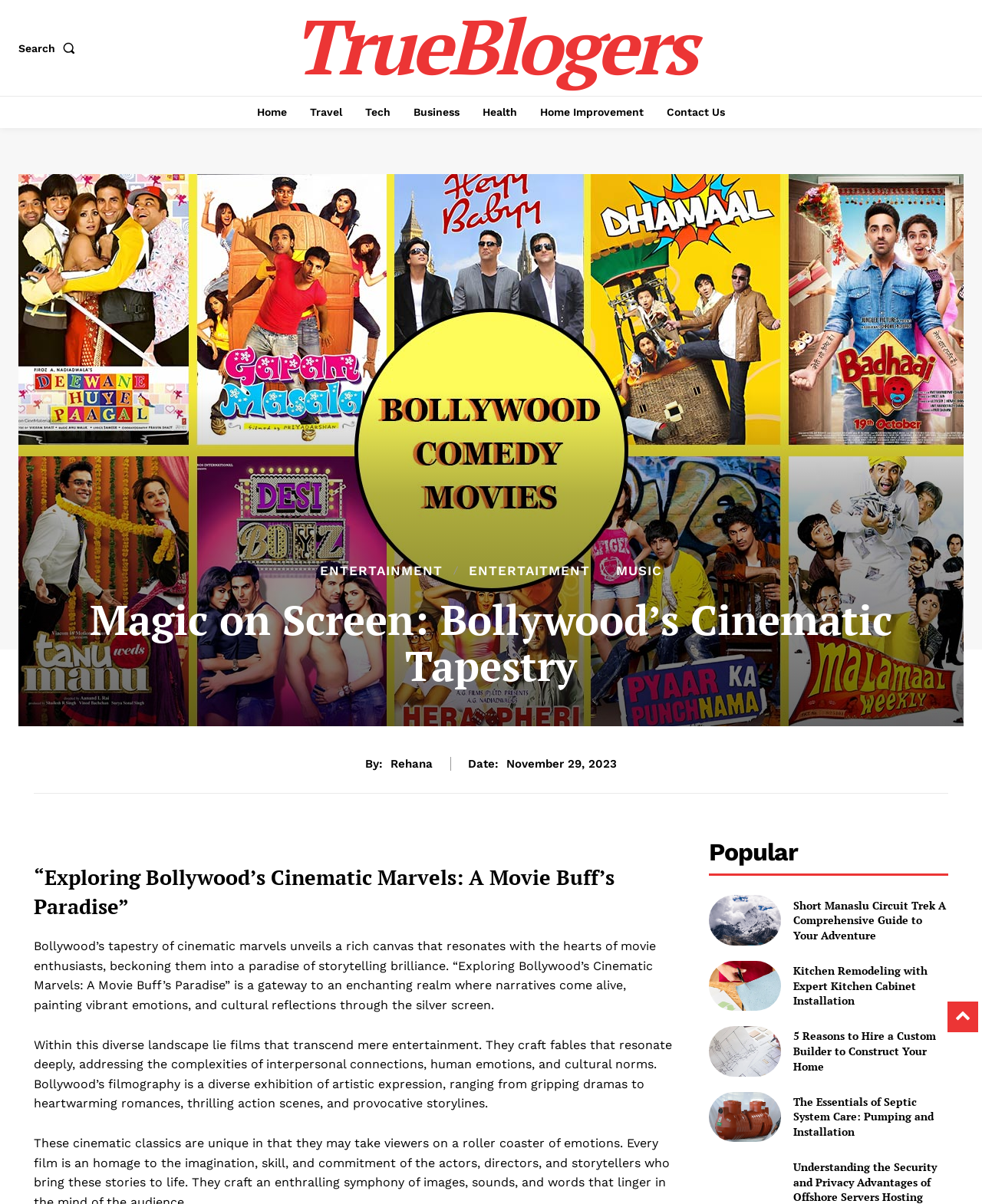Identify the coordinates of the bounding box for the element that must be clicked to accomplish the instruction: "Go to Home page".

[0.254, 0.08, 0.3, 0.106]